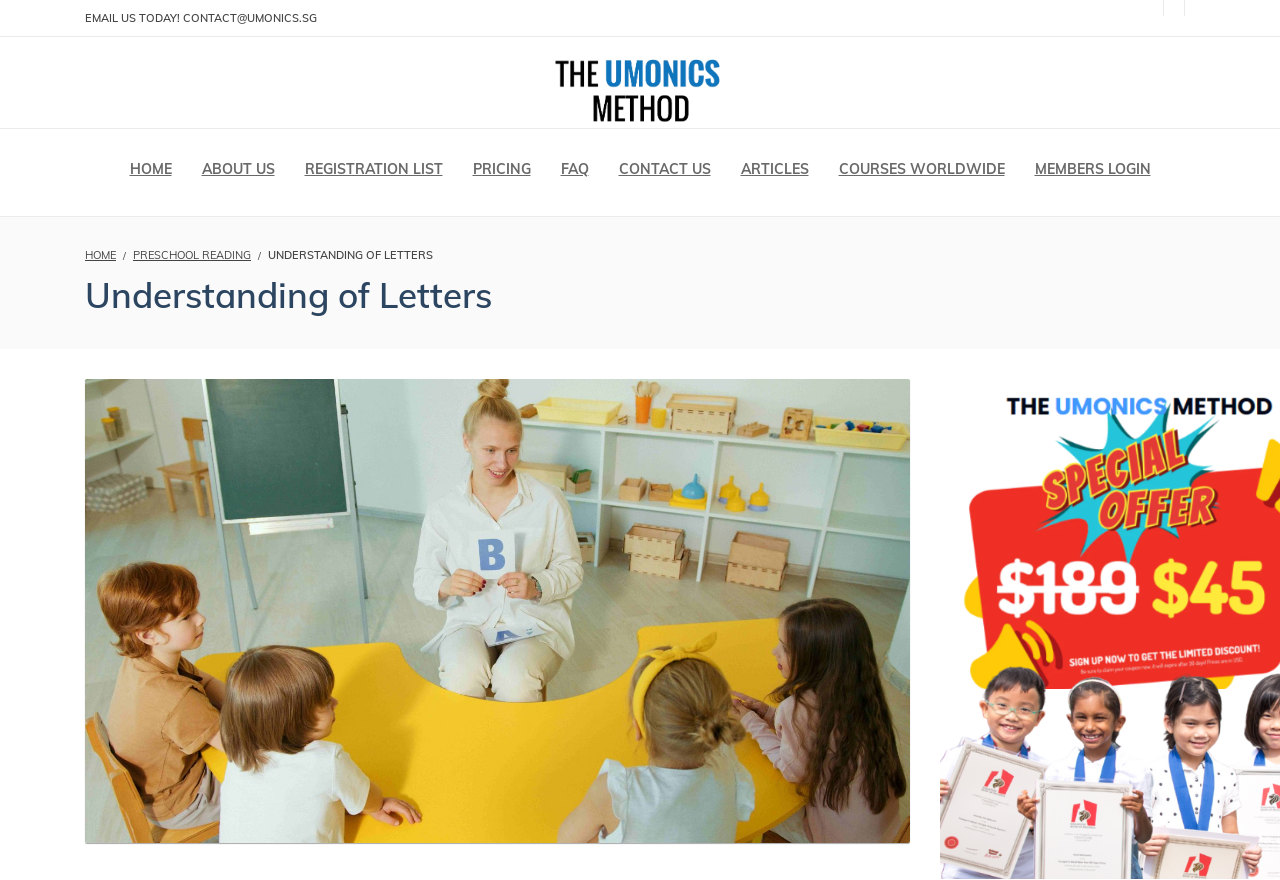What is the topic of the webpage?
Please look at the screenshot and answer using one word or phrase.

Understanding of Letters